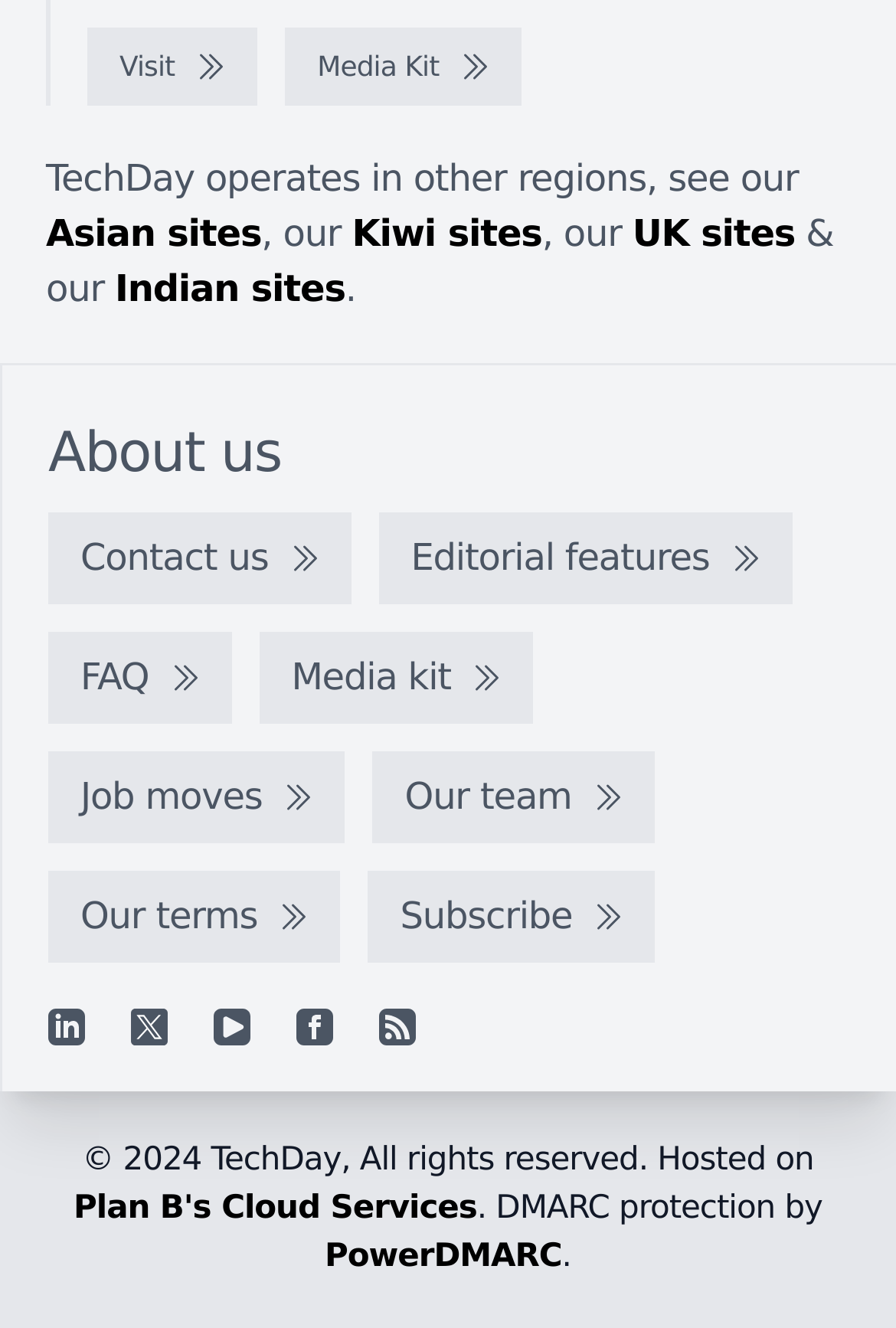Show the bounding box coordinates for the element that needs to be clicked to execute the following instruction: "View Media Kit". Provide the coordinates in the form of four float numbers between 0 and 1, i.e., [left, top, right, bottom].

[0.318, 0.021, 0.582, 0.08]